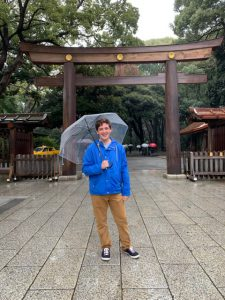What is the color of the man's jacket?
We need a detailed and meticulous answer to the question.

The caption describes the man's attire, stating that he wears a 'blue jacket and tan pants', which indicates that the jacket is blue in color.